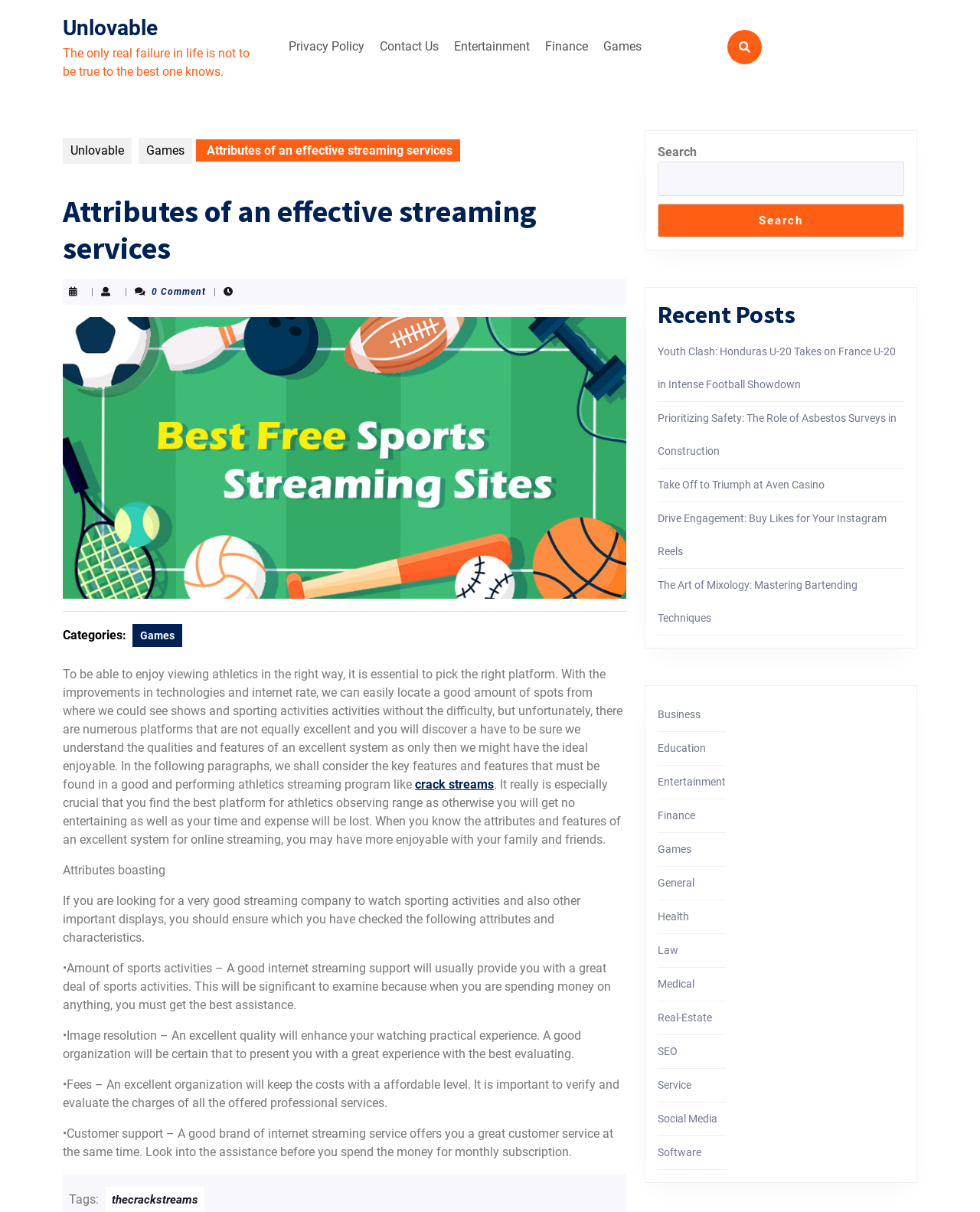Provide the bounding box coordinates for the UI element that is described by this text: "parent_node: Search name="s"". The coordinates should be in the form of four float numbers between 0 and 1: [left, top, right, bottom].

[0.671, 0.133, 0.923, 0.161]